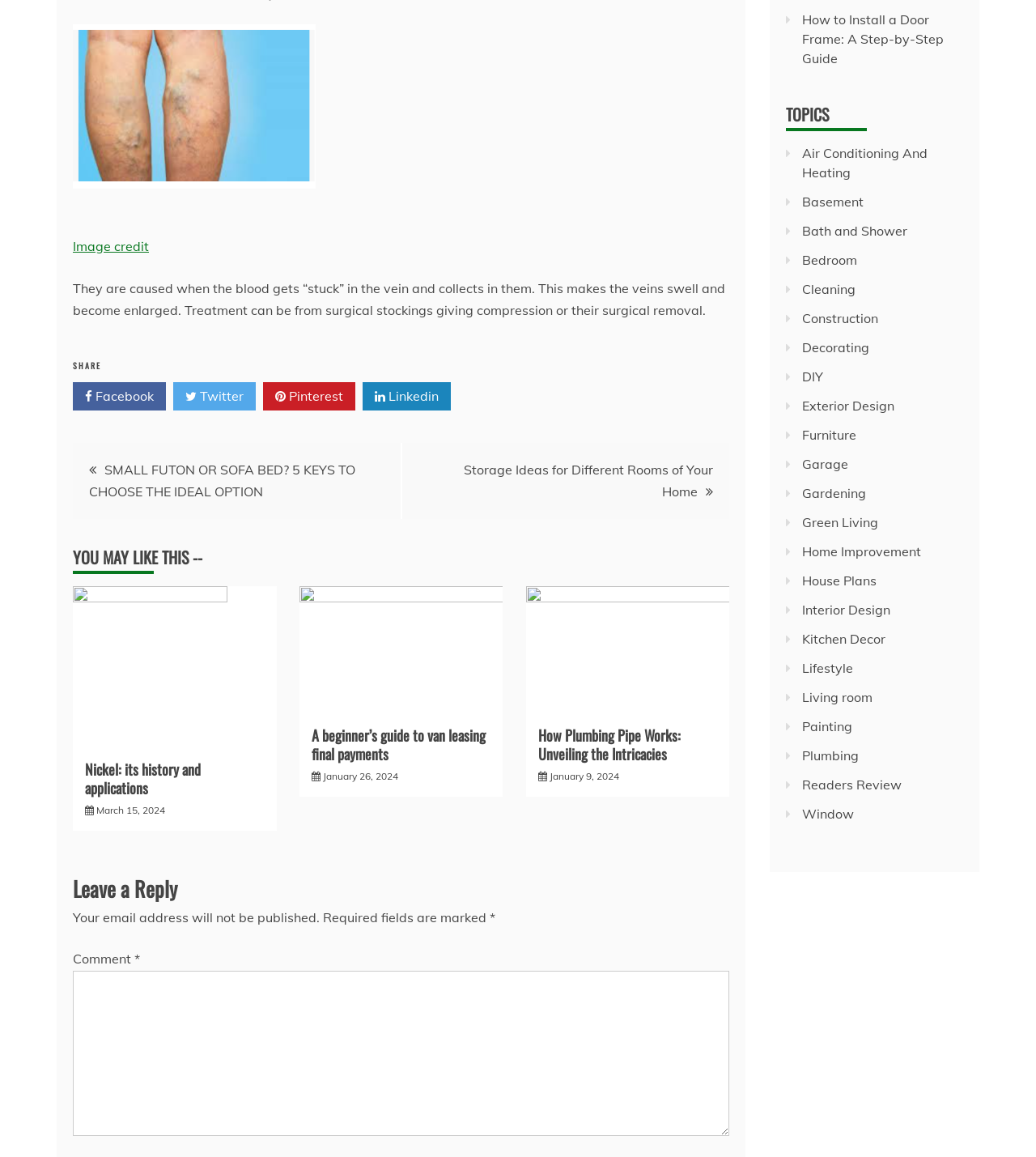Locate the UI element described by Pinterest in the provided webpage screenshot. Return the bounding box coordinates in the format (top-left x, top-left y, bottom-right x, bottom-right y), ensuring all values are between 0 and 1.

[0.254, 0.33, 0.343, 0.354]